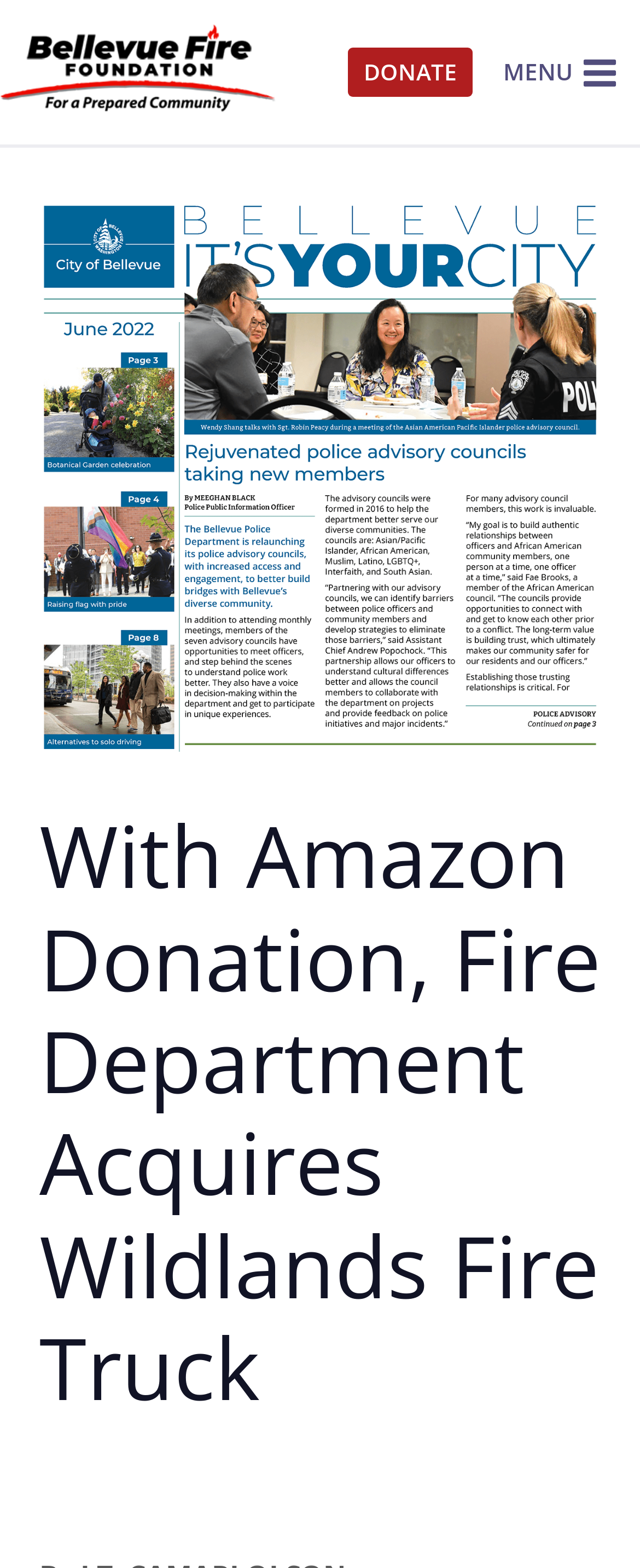Answer the question using only a single word or phrase: 
What is the name of the fire department?

Bellevue Fire